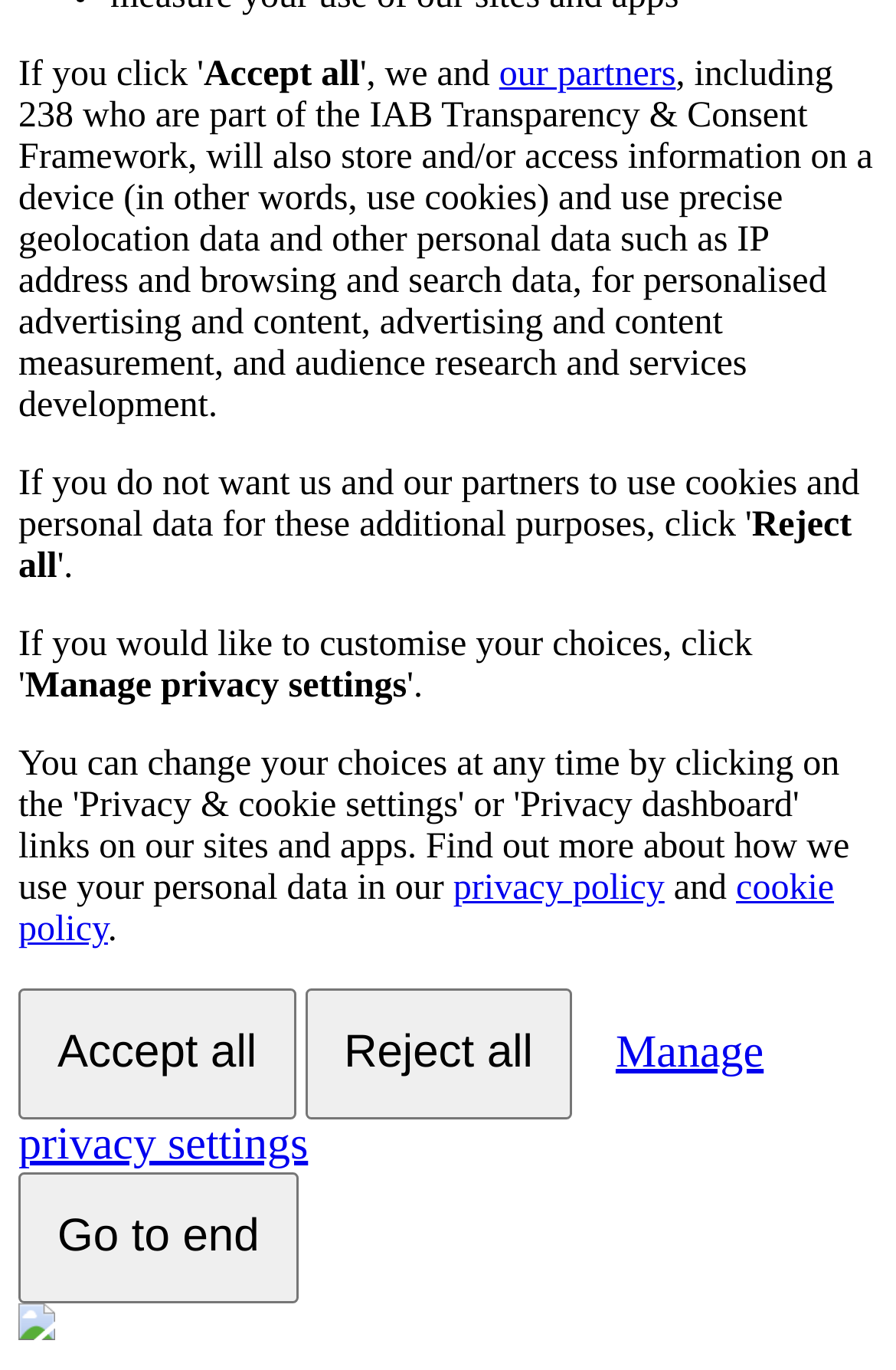For the element described, predict the bounding box coordinates as (top-left x, top-left y, bottom-right x, bottom-right y). All values should be between 0 and 1. Element description: Go to end

[0.021, 0.856, 0.333, 0.951]